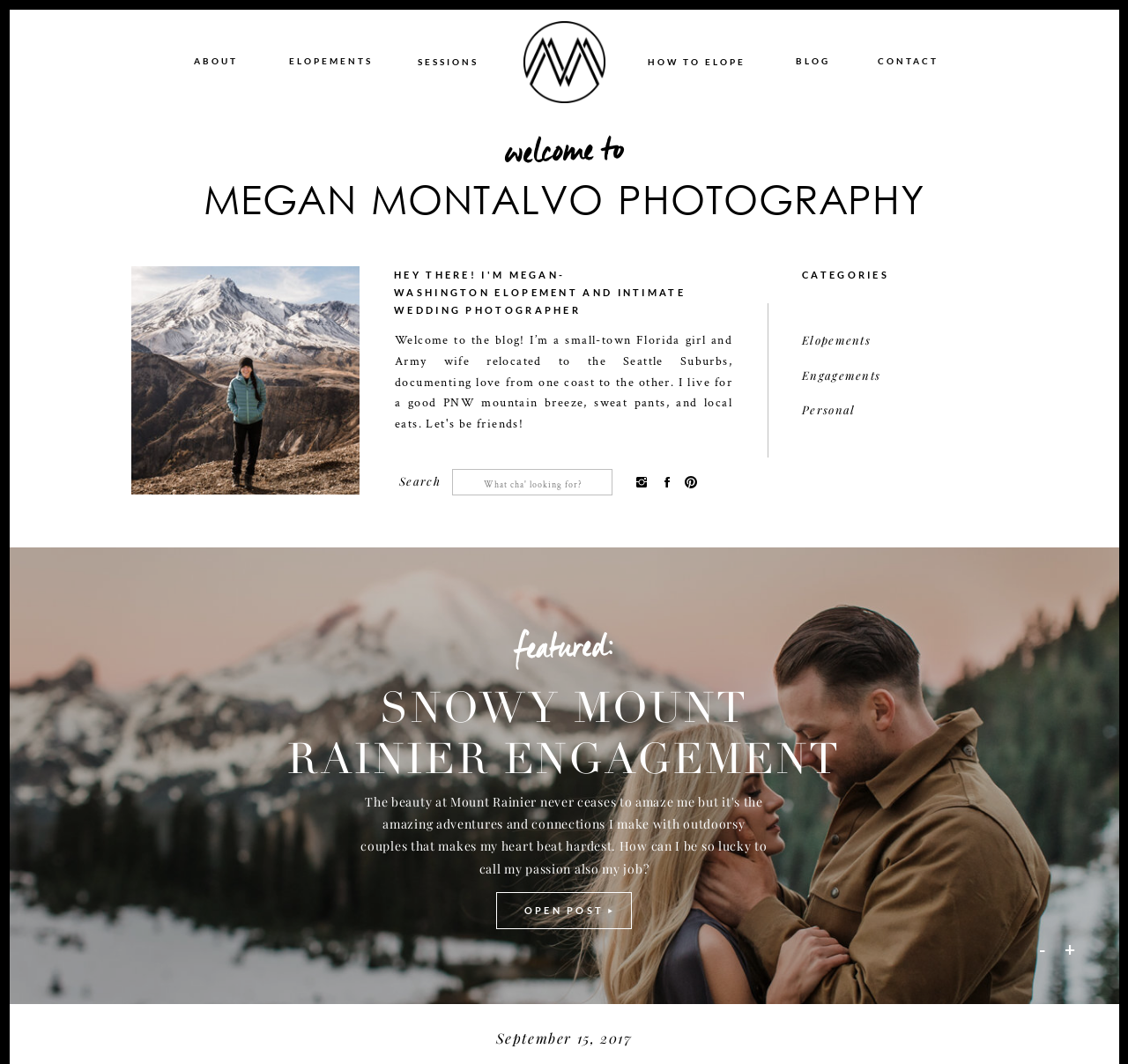Can you pinpoint the bounding box coordinates for the clickable element required for this instruction: "Search for keywords"? The coordinates should be four float numbers between 0 and 1, i.e., [left, top, right, bottom].

[0.402, 0.446, 0.543, 0.466]